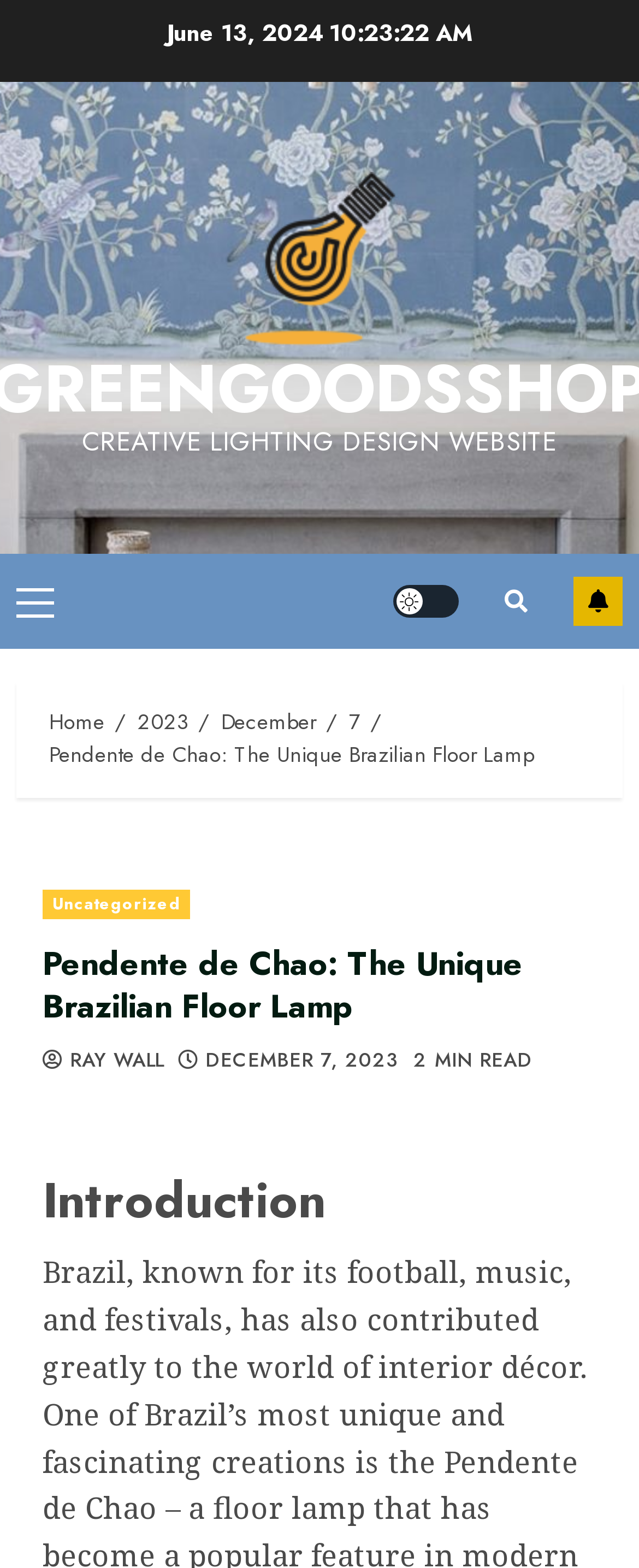Identify the bounding box coordinates for the region of the element that should be clicked to carry out the instruction: "Read the article categorized under Uncategorized". The bounding box coordinates should be four float numbers between 0 and 1, i.e., [left, top, right, bottom].

[0.067, 0.568, 0.298, 0.586]